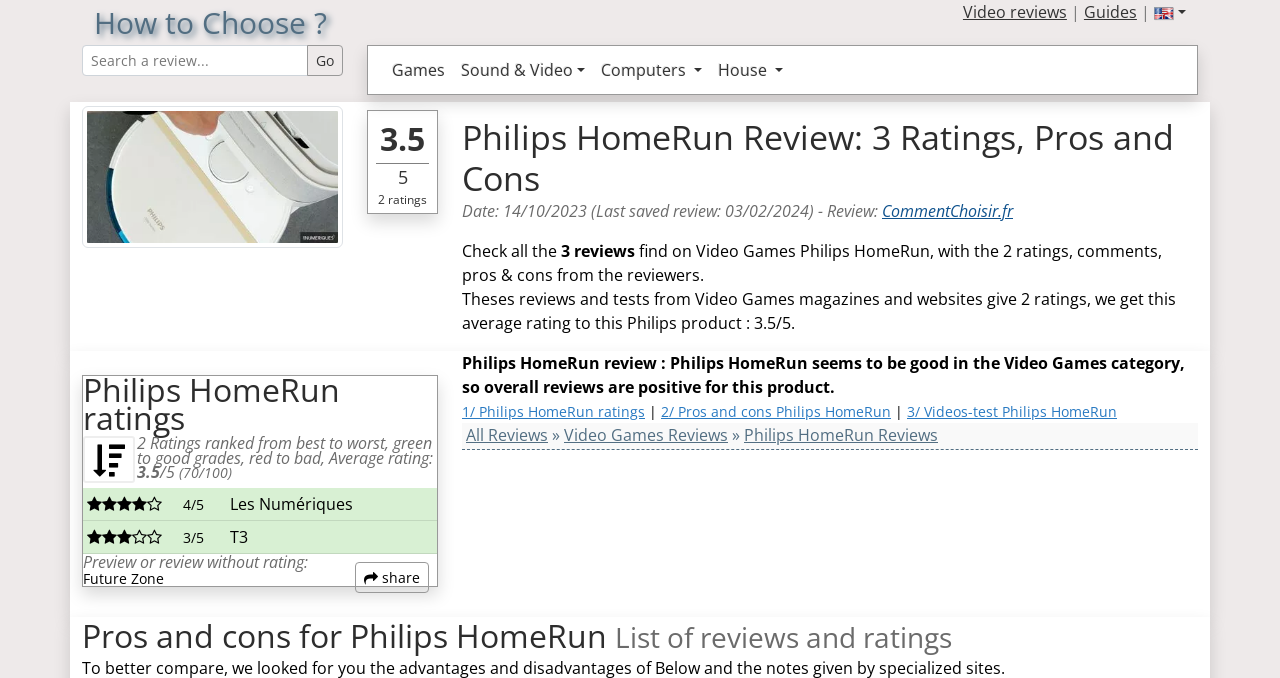Please provide a one-word or phrase answer to the question: 
How many reviews are there for Philips HomeRun?

3